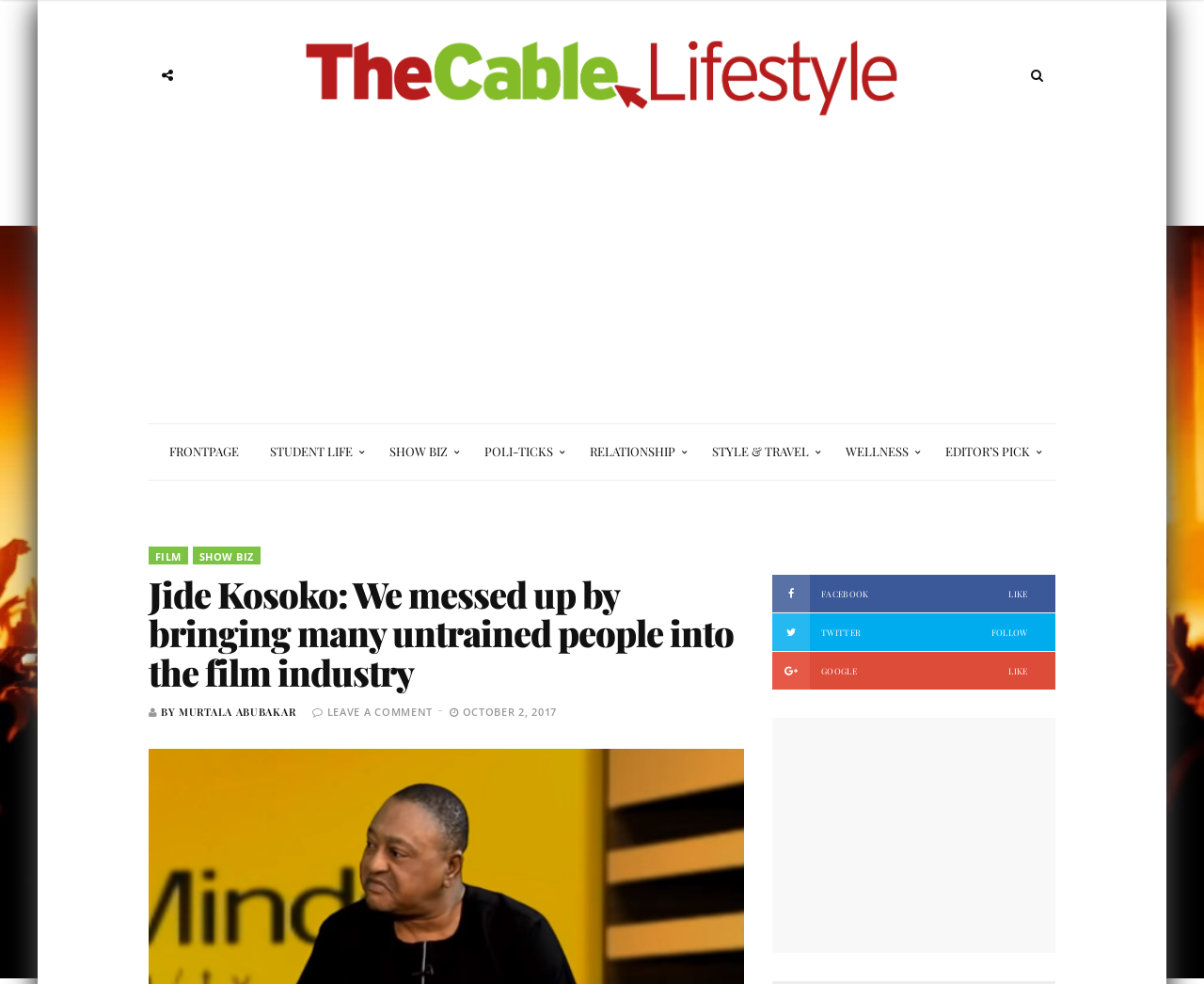Please find the bounding box coordinates of the element that needs to be clicked to perform the following instruction: "Leave a comment". The bounding box coordinates should be four float numbers between 0 and 1, represented as [left, top, right, bottom].

[0.272, 0.716, 0.359, 0.73]